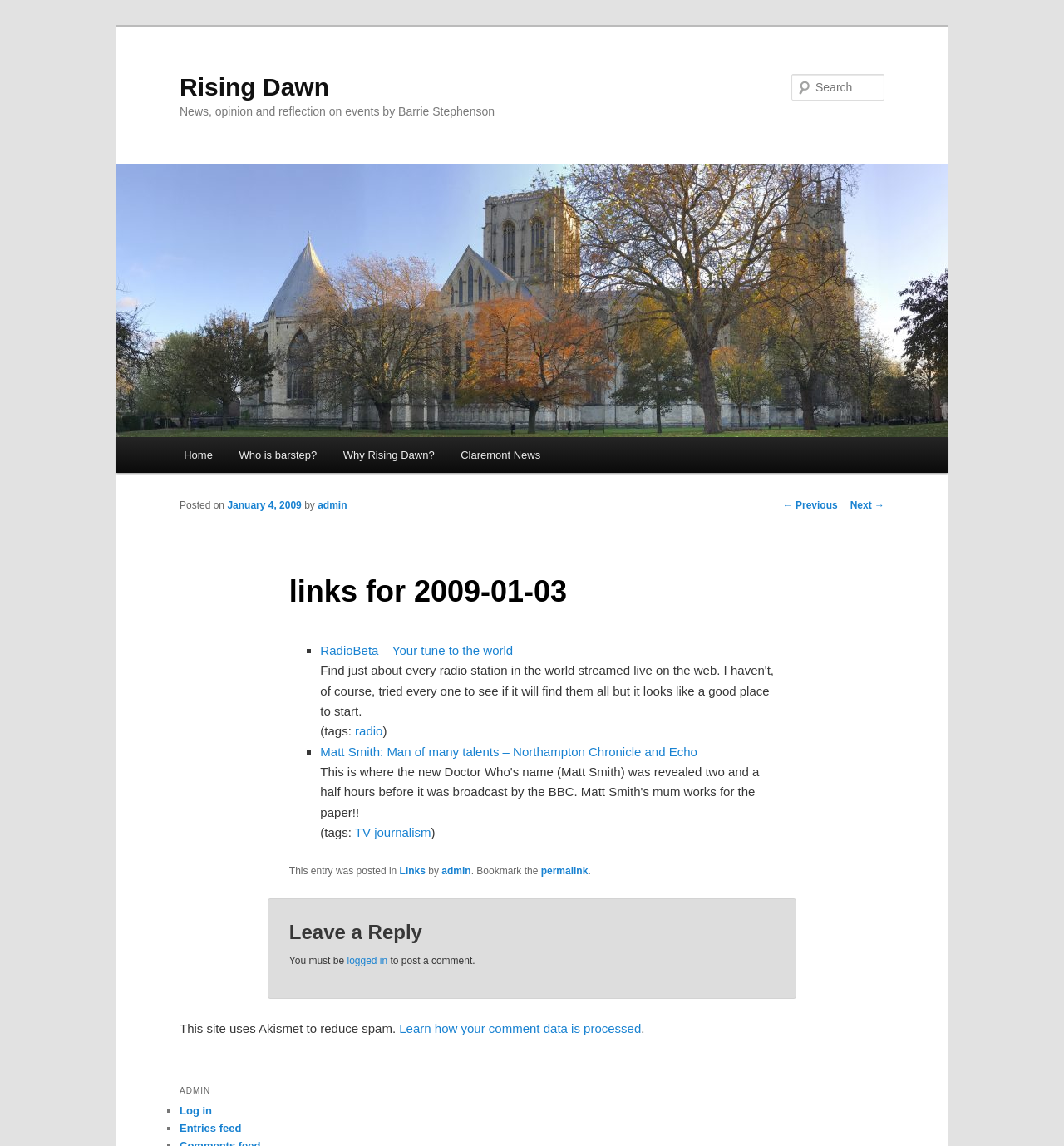Pinpoint the bounding box coordinates of the clickable element to carry out the following instruction: "Search for something."

[0.744, 0.065, 0.831, 0.088]